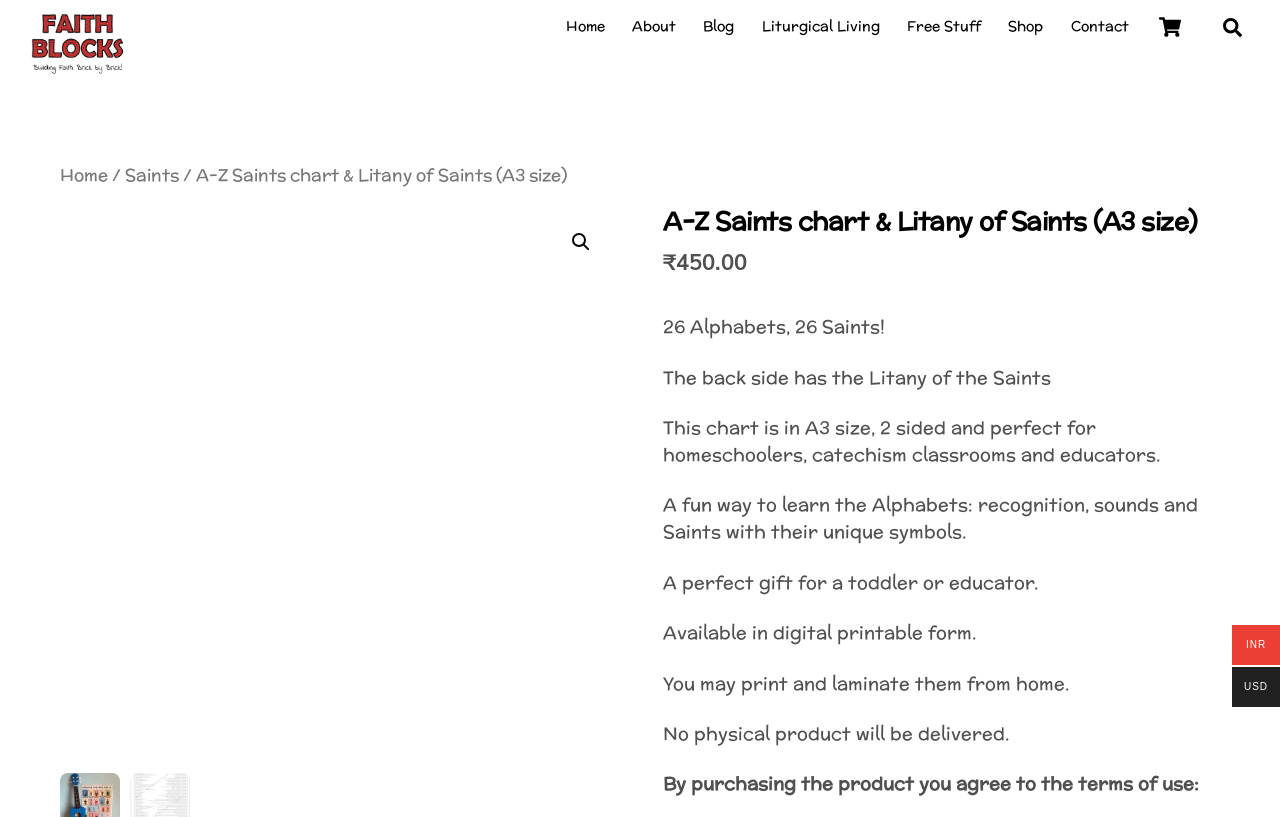Extract the bounding box coordinates for the UI element described as: "Home".

[0.047, 0.2, 0.084, 0.229]